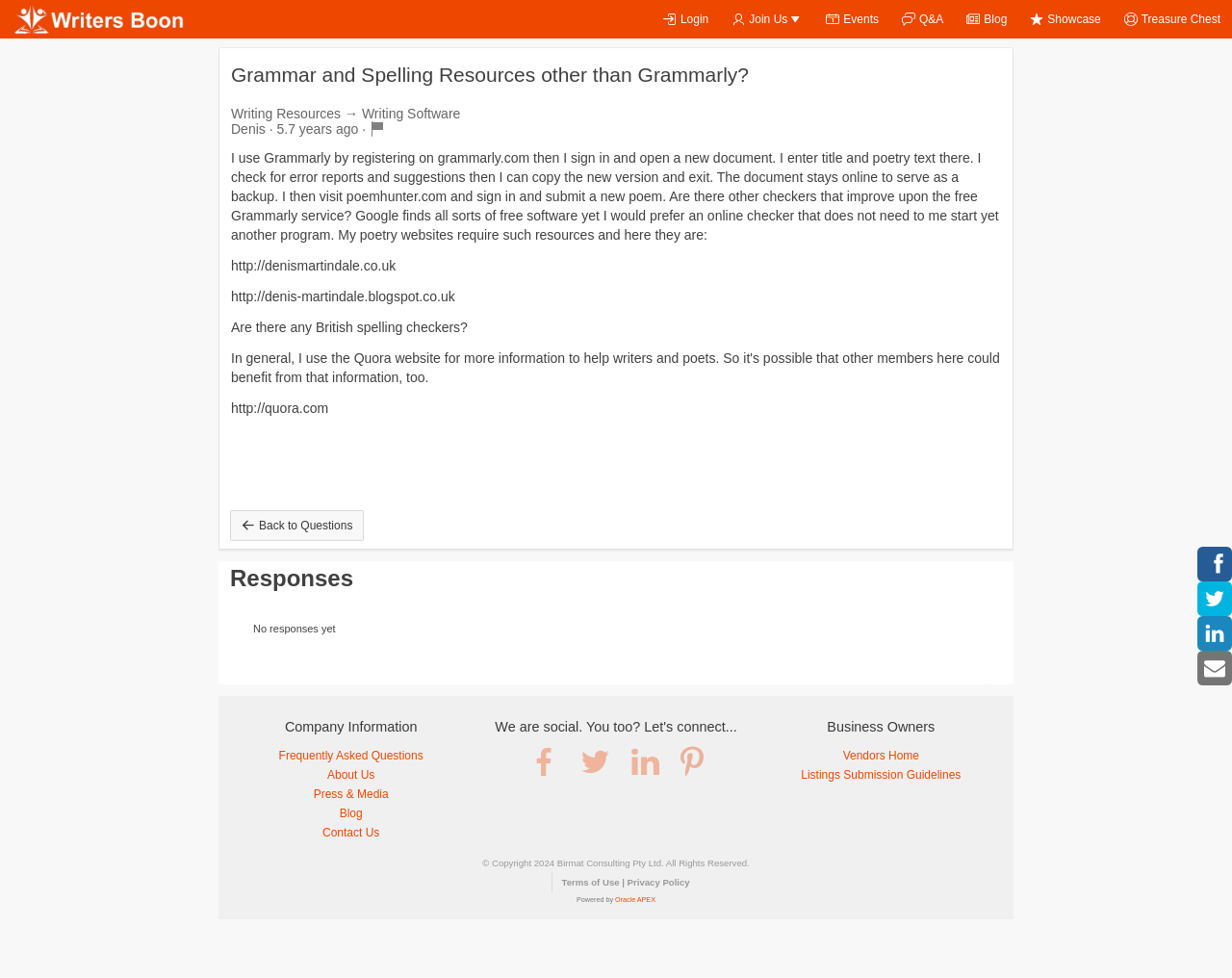What is the name of the company mentioned at the bottom of the webpage?
From the image, respond using a single word or phrase.

Birmat Consulting Pty Ltd.